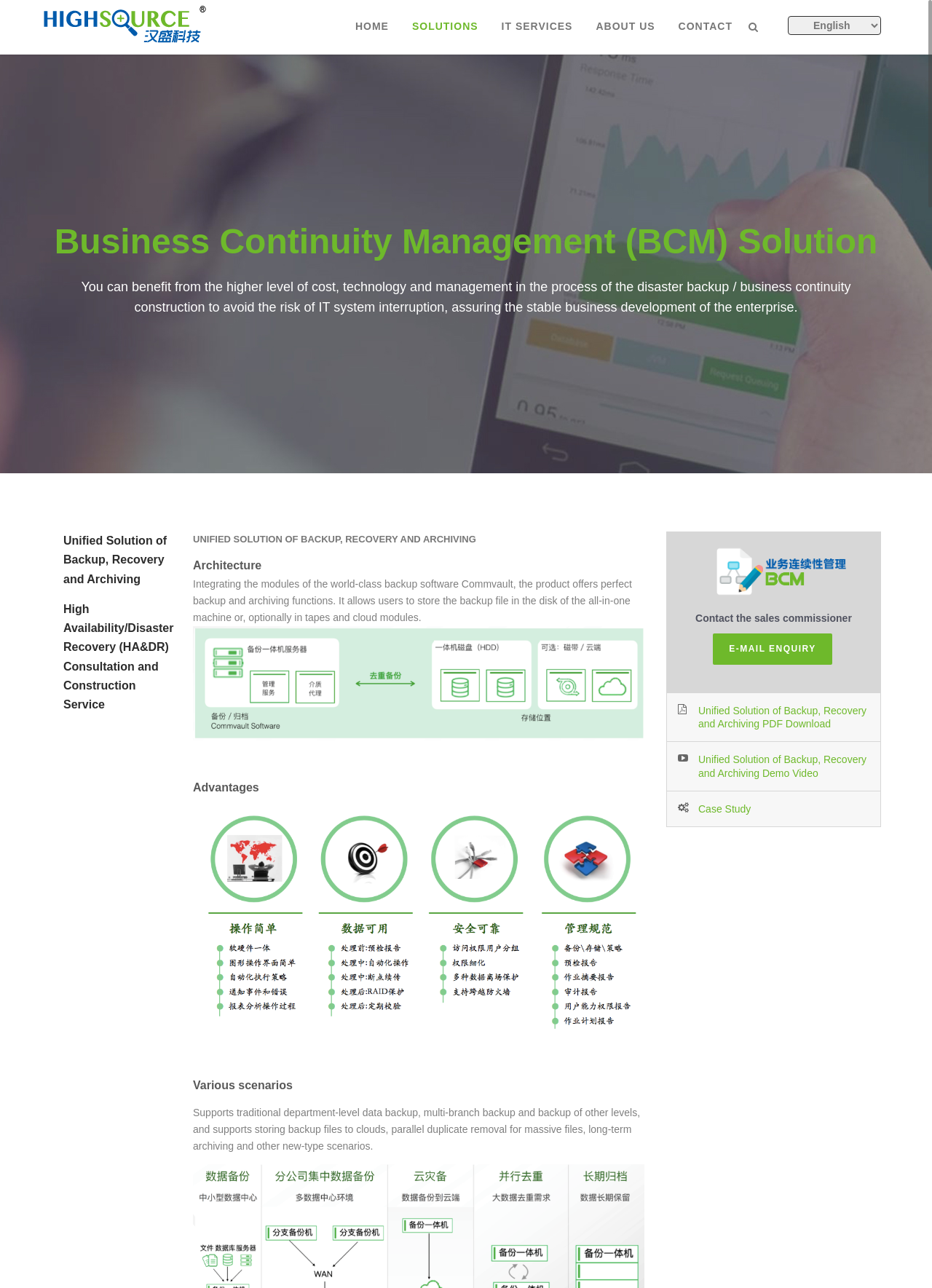Explain the features and main sections of the webpage comprehensively.

The webpage is about Business Continuity Management (BCM) solutions, with a focus on unified backup, recovery, and archiving. At the top, there is a navigation menu with links to HOME, SOLUTIONS, IT SERVICES, ABOUT US, and CONTACT. 

Below the navigation menu, there is a heading that reads "Business Continuity Management (BCM) Solution". This is followed by a paragraph of text that explains the benefits of BCM in avoiding IT system interruptions and ensuring stable business development.

To the right of the paragraph, there are two links: "Unified Solution of Backup, Recovery and Archiving" and "High Availability/Disaster Recovery (HA&DR) Consultation and Construction Service". 

Below these links, there is a section dedicated to the unified solution, with a heading and three subheadings: "Architecture", "Advantages", and "Various scenarios". Under each subheading, there is a brief description of the solution, accompanied by an image. 

Further down the page, there is a call-to-action section with a heading "Contact the sales commissioner" and three links: "E-MAIL ENQUIRY", "Unified Solution of Backup, Recovery and Archiving PDF Download", and "Unified Solution of Backup, Recovery and Archiving Demo Video", as well as a link to a case study.